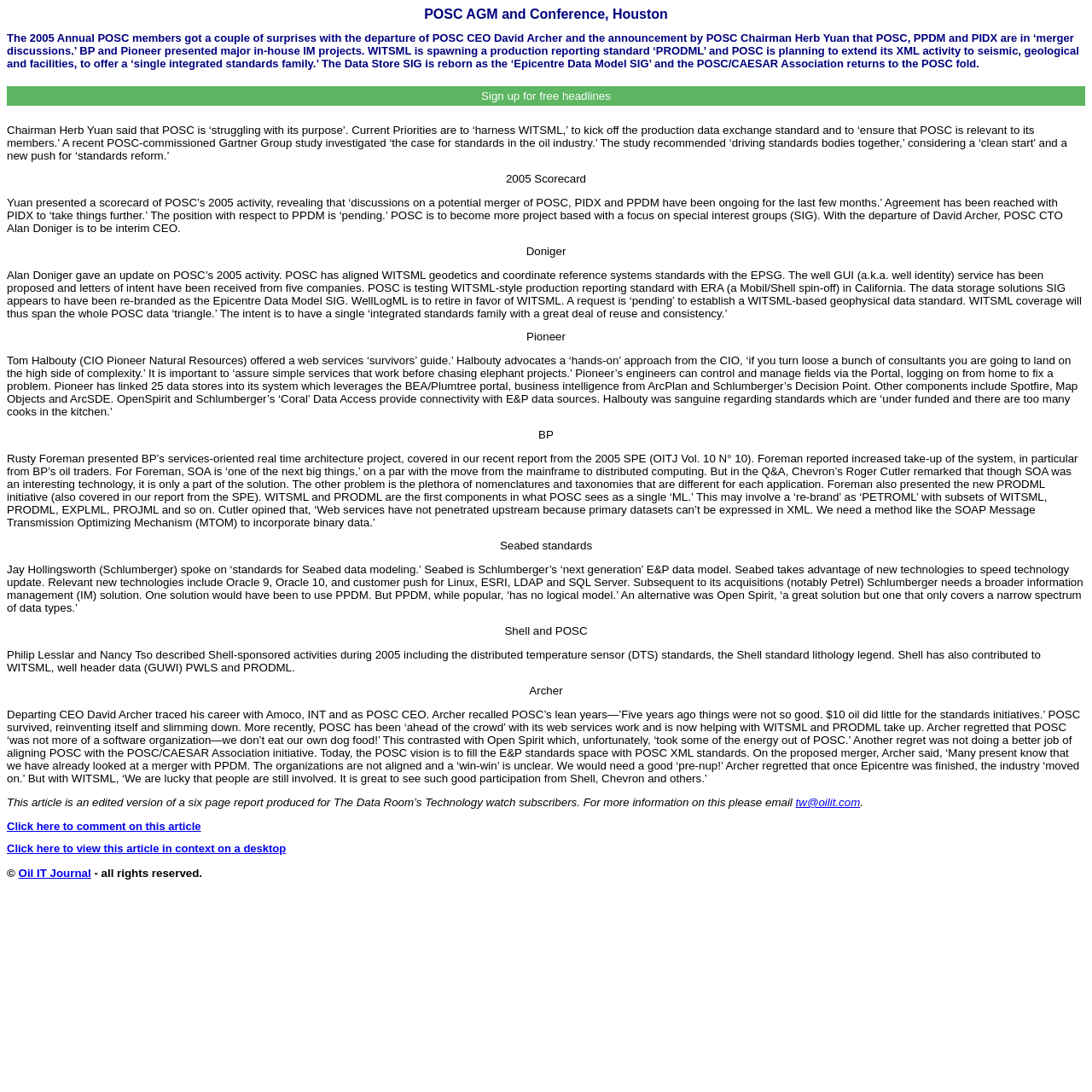Given the description: "Sign up for free headlines", determine the bounding box coordinates of the UI element. The coordinates should be formatted as four float numbers between 0 and 1, [left, top, right, bottom].

[0.006, 0.079, 0.994, 0.097]